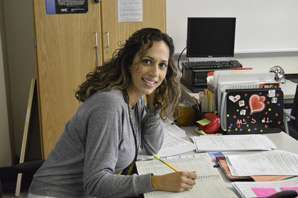Describe the image with as much detail as possible.

The image depicts a smiling woman seated at a desk in a classroom setting, engaging with materials spread across the surface. She has long, wavy hair and is wearing a gray sweater as she holds a pencil in her right hand, suggesting she is actively writing or taking notes. In front of her, stacks of papers are visible, along with colorful sticky notes and a decorated binder, indicating an organized approach to her work. Behind her, a computer is set up along with additional classroom supplies, adding to the educational atmosphere. This scene highlights the importance of preparation and professionalism in the role of a substitute teacher, aligning with the content discussing resume writing tips for aspiring educators.